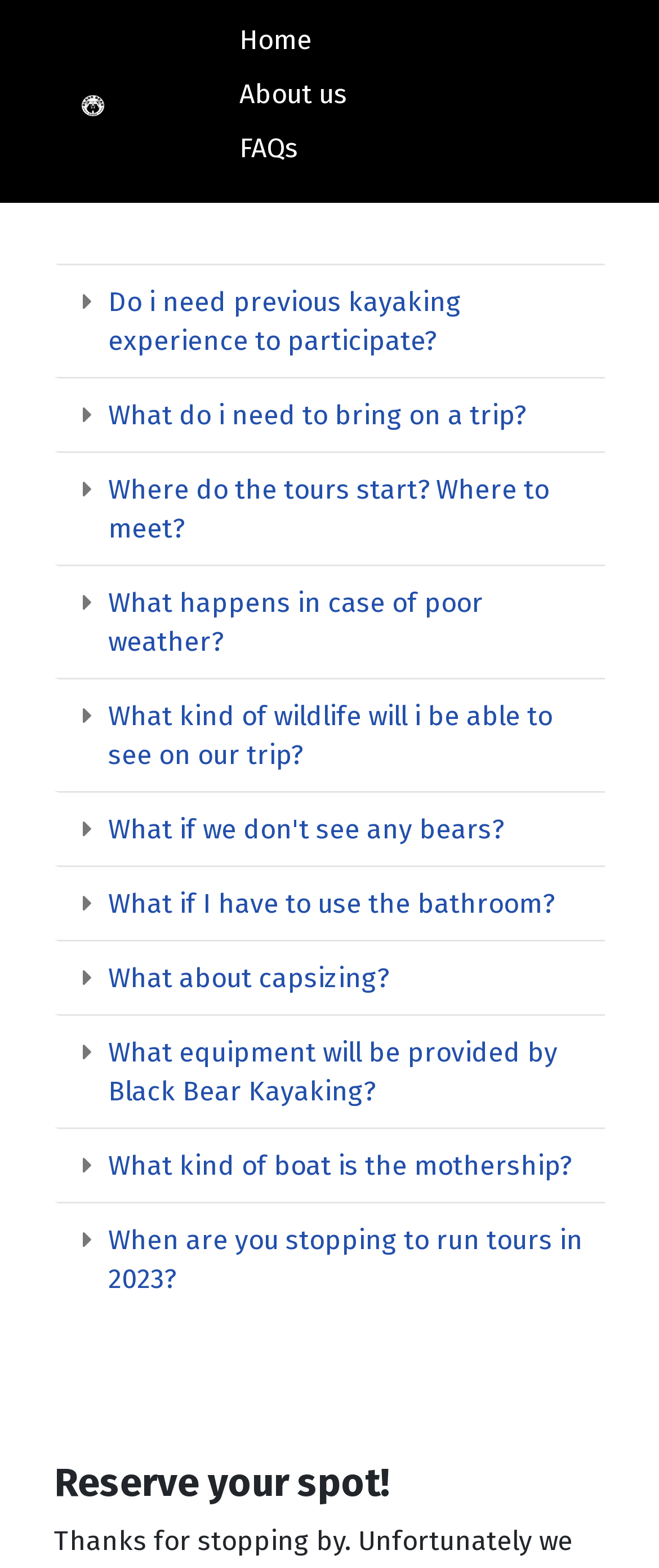Locate the bounding box coordinates of the area to click to fulfill this instruction: "Reserve your spot". The bounding box should be presented as four float numbers between 0 and 1, in the order [left, top, right, bottom].

[0.082, 0.931, 0.918, 0.961]